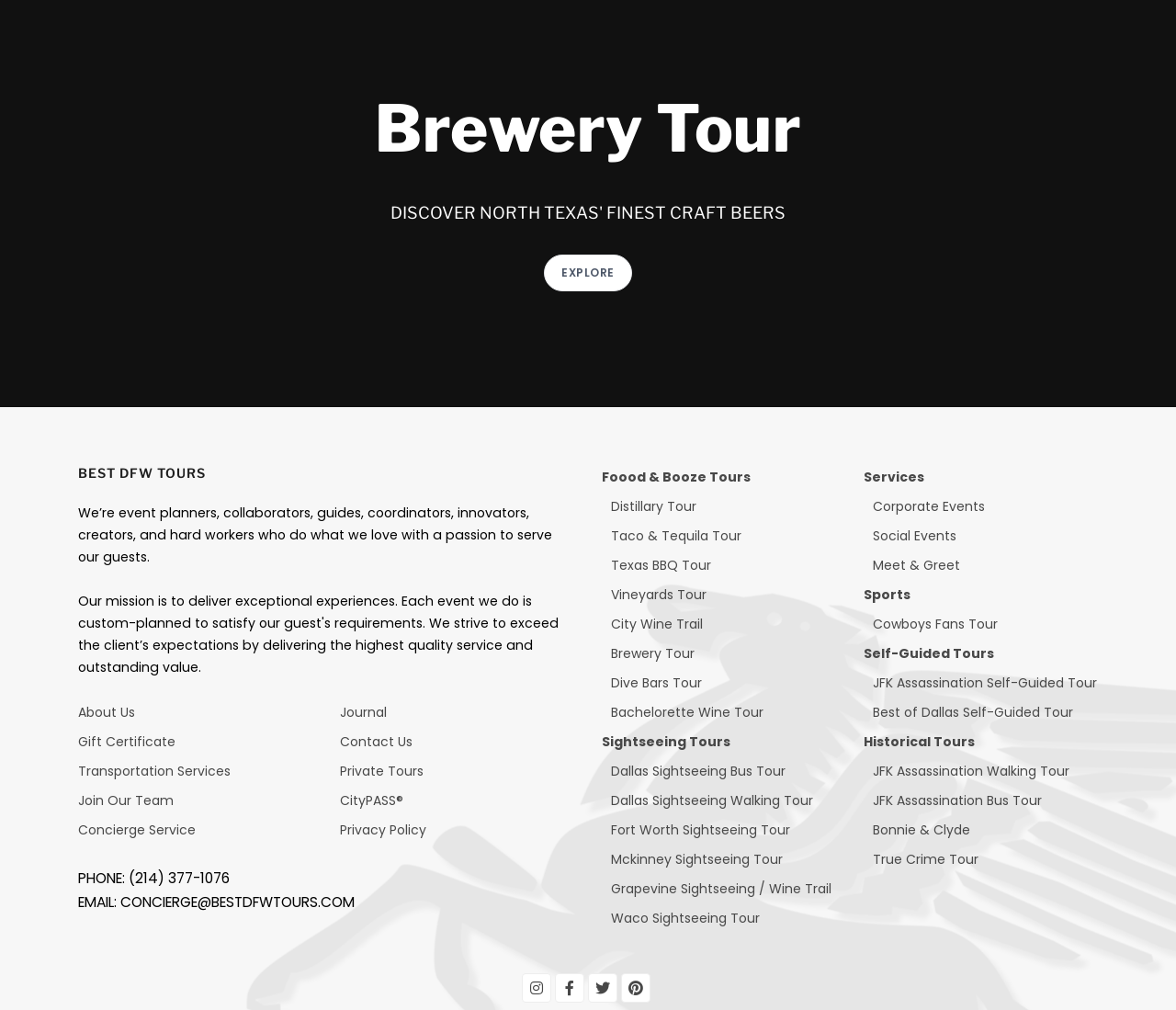Determine the bounding box coordinates of the region I should click to achieve the following instruction: "Click EXPLORE". Ensure the bounding box coordinates are four float numbers between 0 and 1, i.e., [left, top, right, bottom].

[0.463, 0.252, 0.537, 0.289]